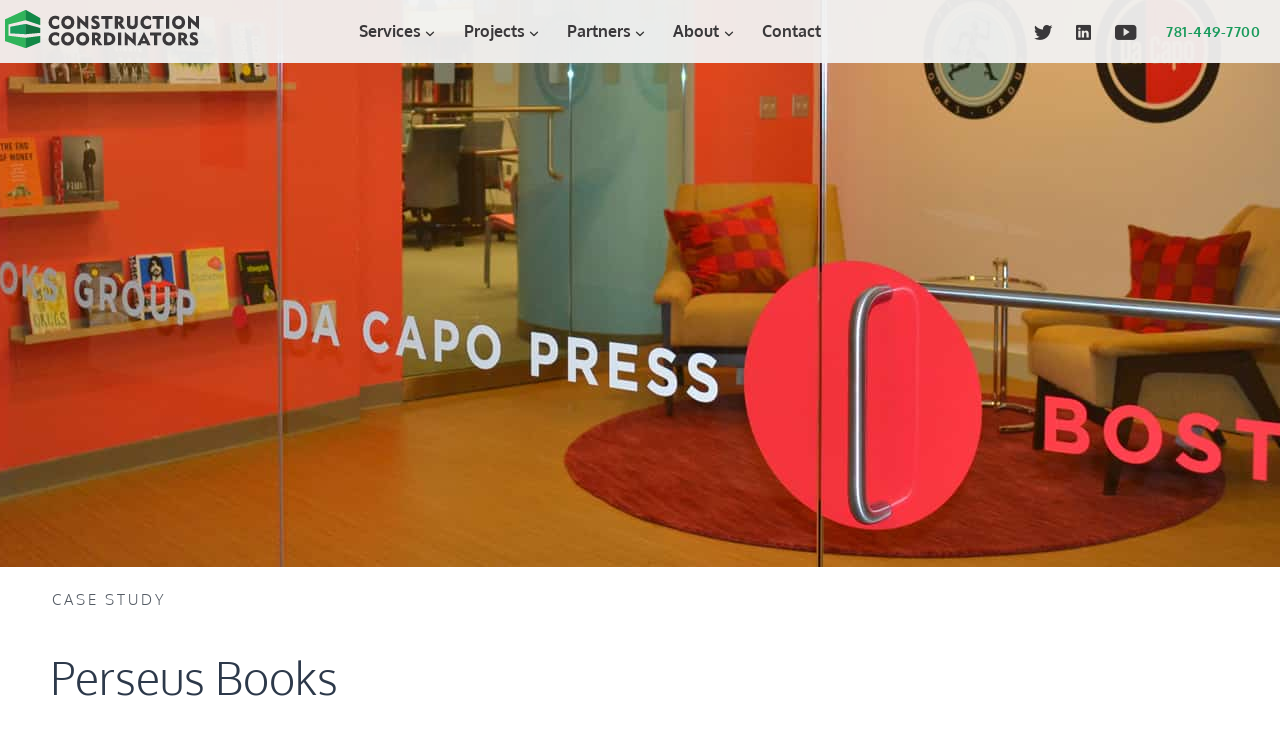What is the first menu item?
Look at the image and answer the question with a single word or phrase.

Services